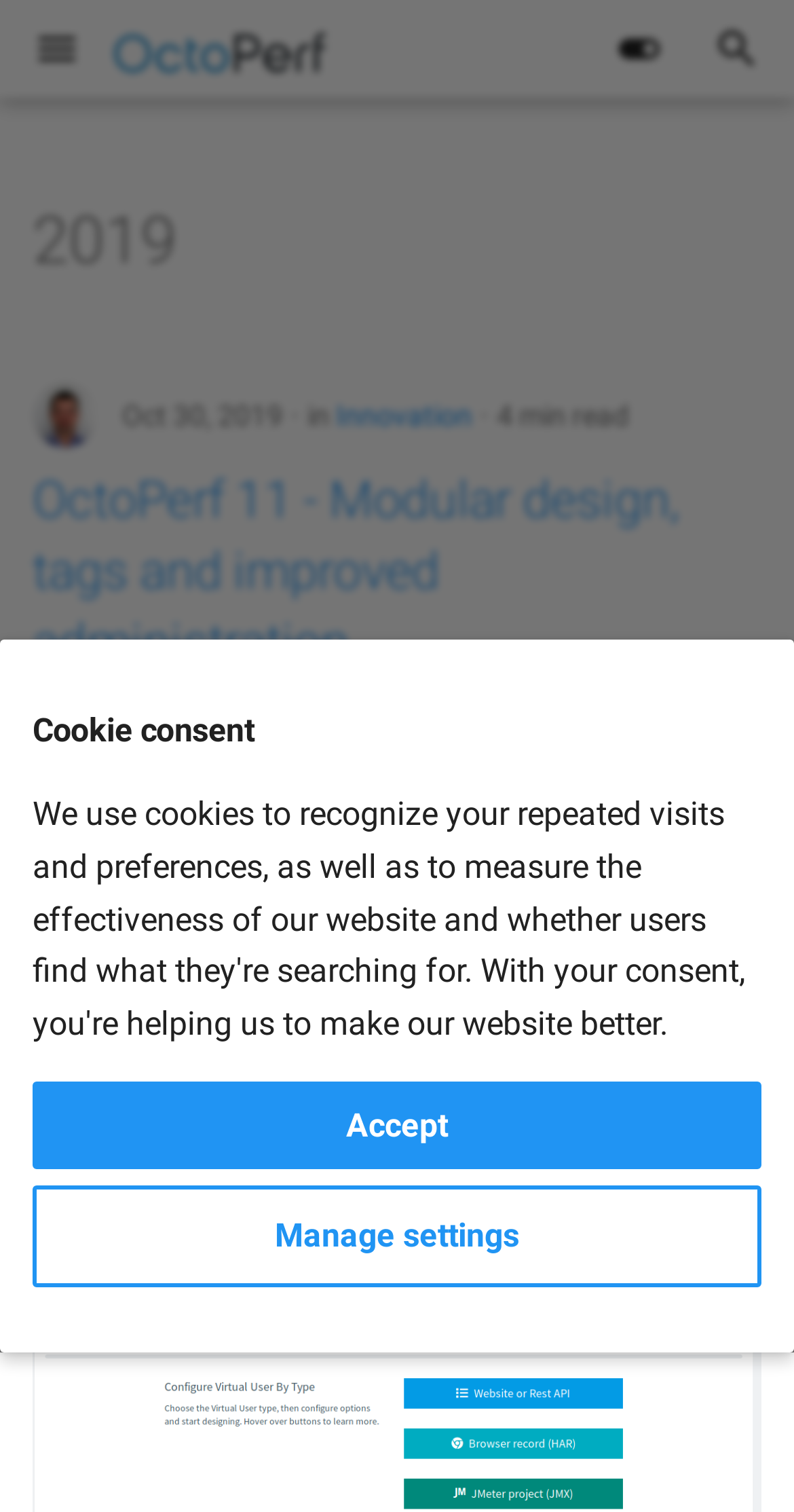What is the date of the blog post? Look at the image and give a one-word or short phrase answer.

Oct 30, 2019